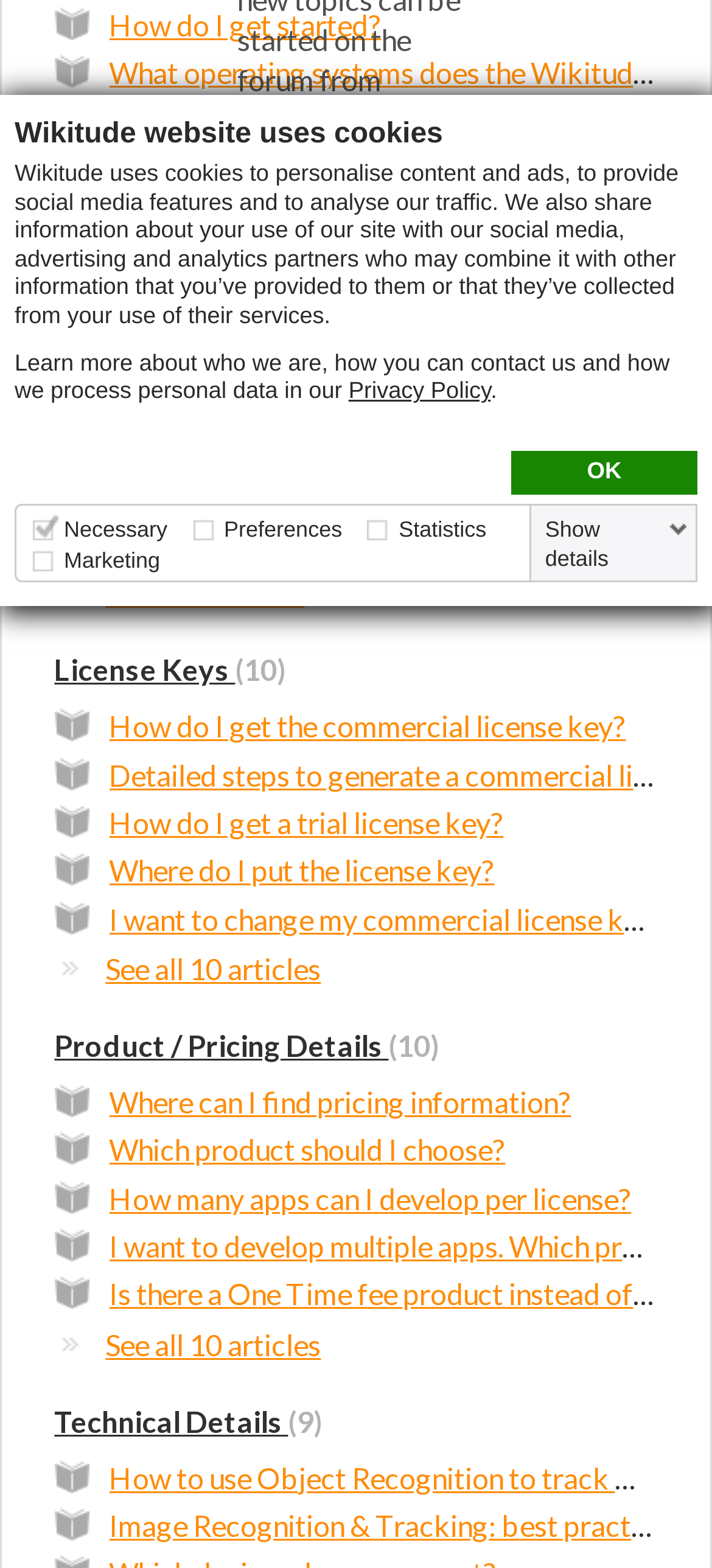Determine the bounding box coordinates for the UI element described. Format the coordinates as (top-left x, top-left y, bottom-right x, bottom-right y) and ensure all values are between 0 and 1. Element description: Which product should I choose?

[0.153, 0.722, 0.71, 0.744]